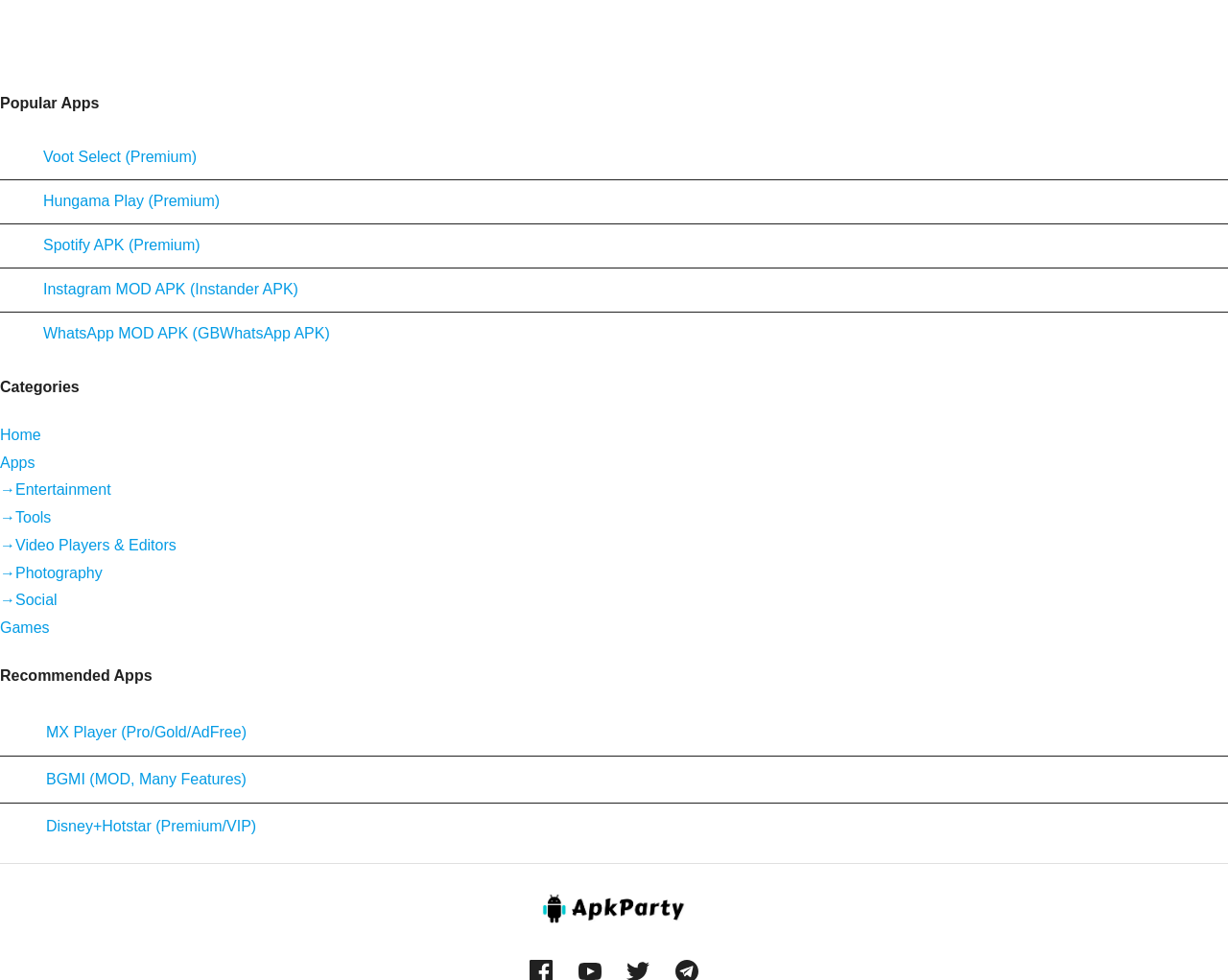What is the website's name?
Answer the question in a detailed and comprehensive manner.

The website's name is 'APKParty.com' because it is mentioned in the link at the bottom of the page, and it also has an associated image.